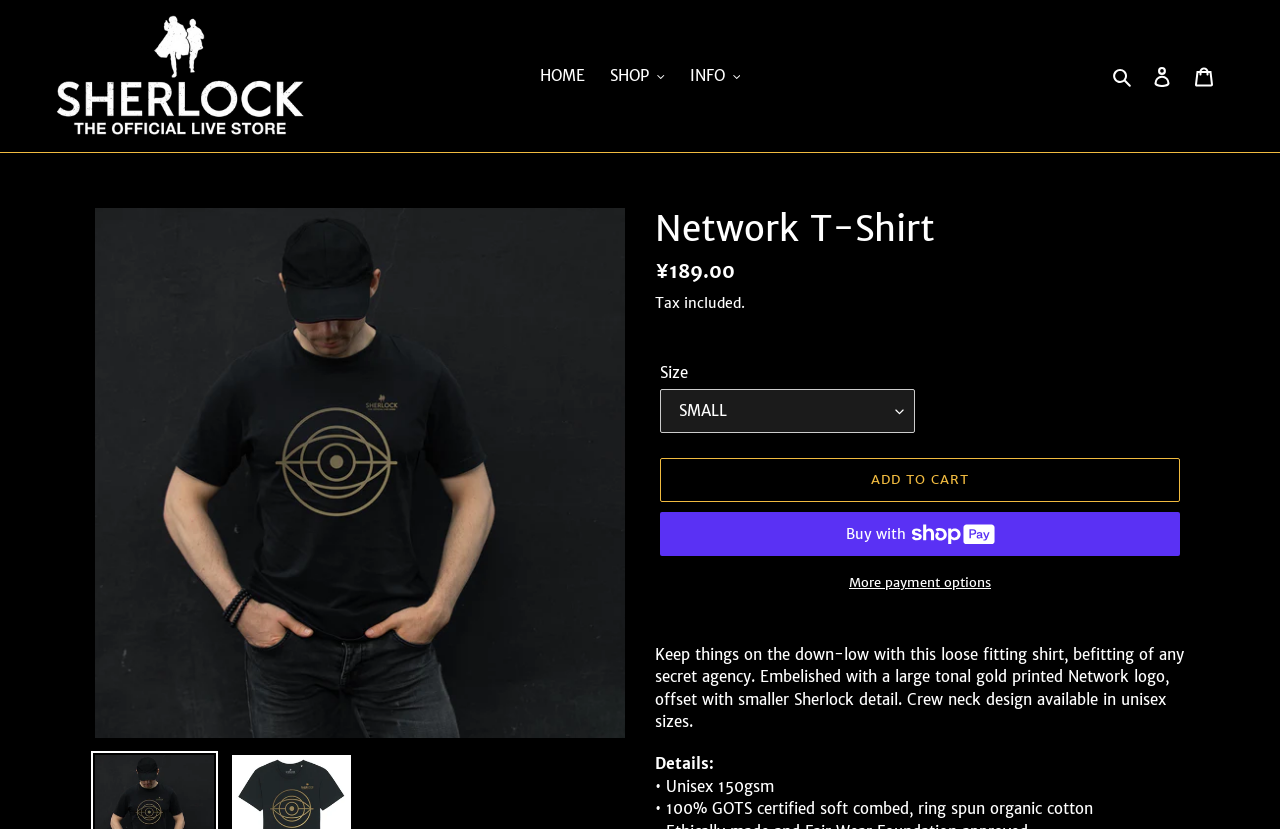Determine the bounding box coordinates of the clickable element to complete this instruction: "Log in to your account". Provide the coordinates in the format of four float numbers between 0 and 1, [left, top, right, bottom].

[0.891, 0.066, 0.924, 0.117]